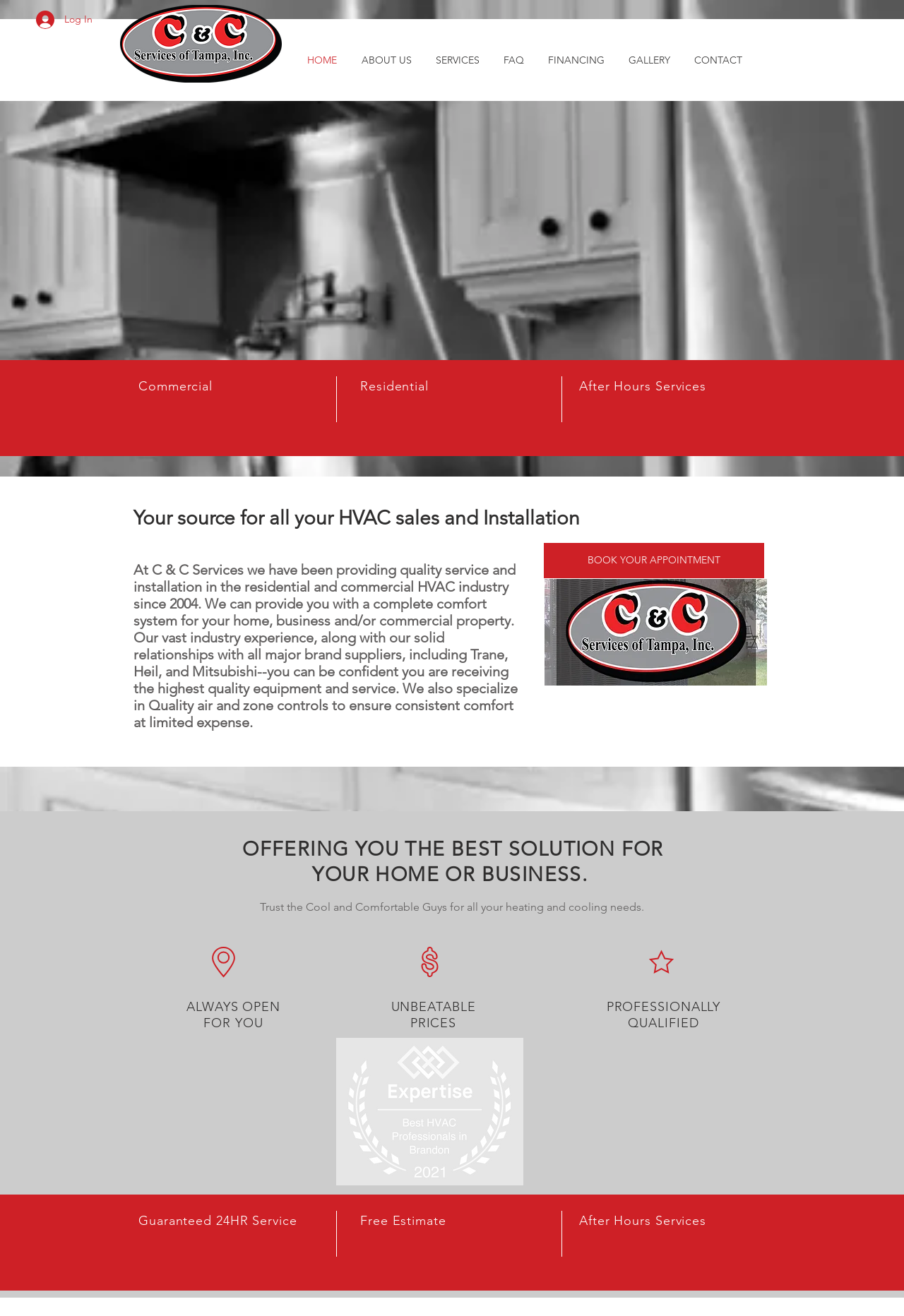Determine the bounding box coordinates for the area that needs to be clicked to fulfill this task: "Check the CONTACT page". The coordinates must be given as four float numbers between 0 and 1, i.e., [left, top, right, bottom].

[0.755, 0.036, 0.834, 0.055]